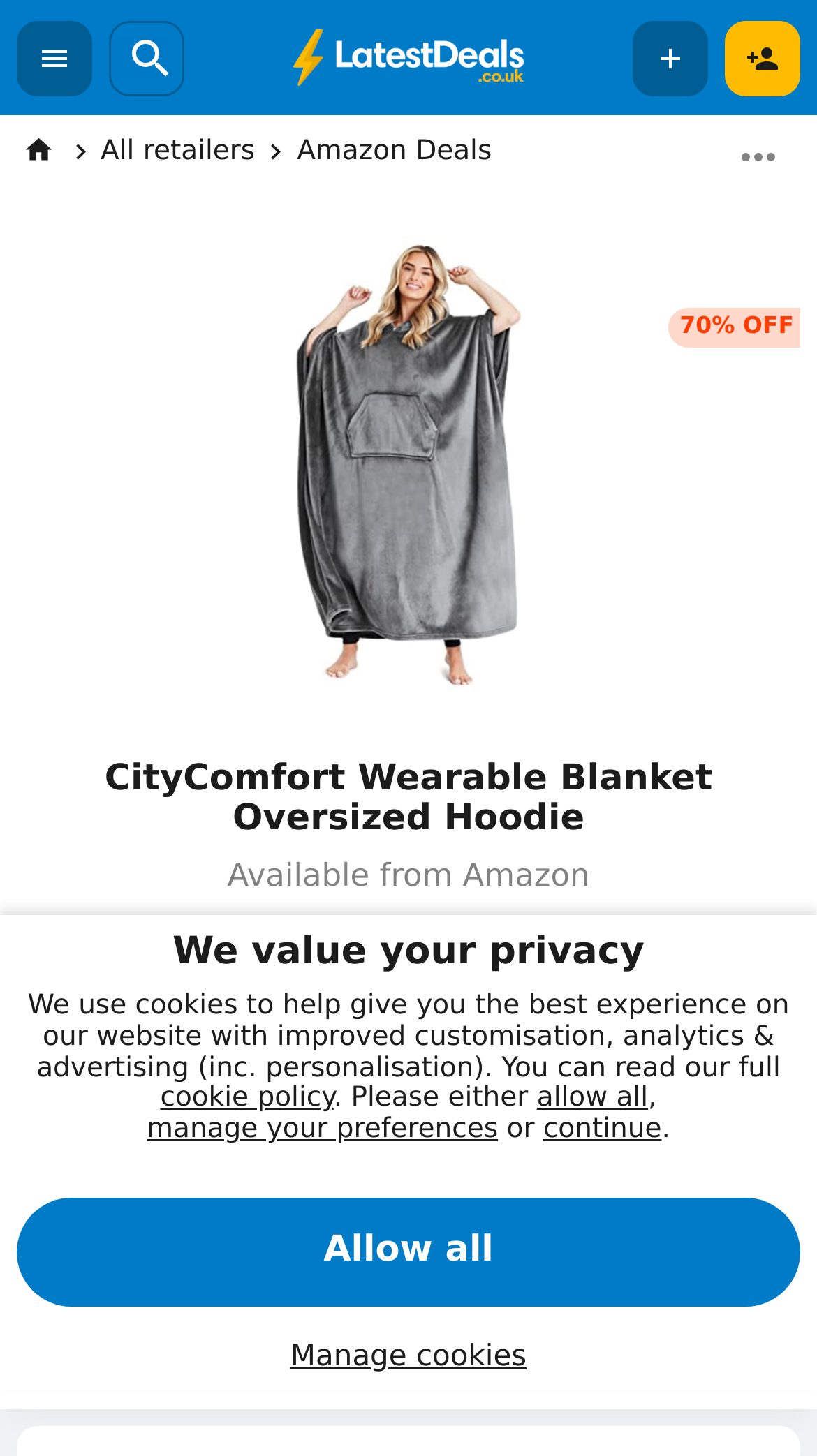Can you specify the bounding box coordinates of the area that needs to be clicked to fulfill the following instruction: "Like the deal"?

[0.051, 0.902, 0.161, 0.928]